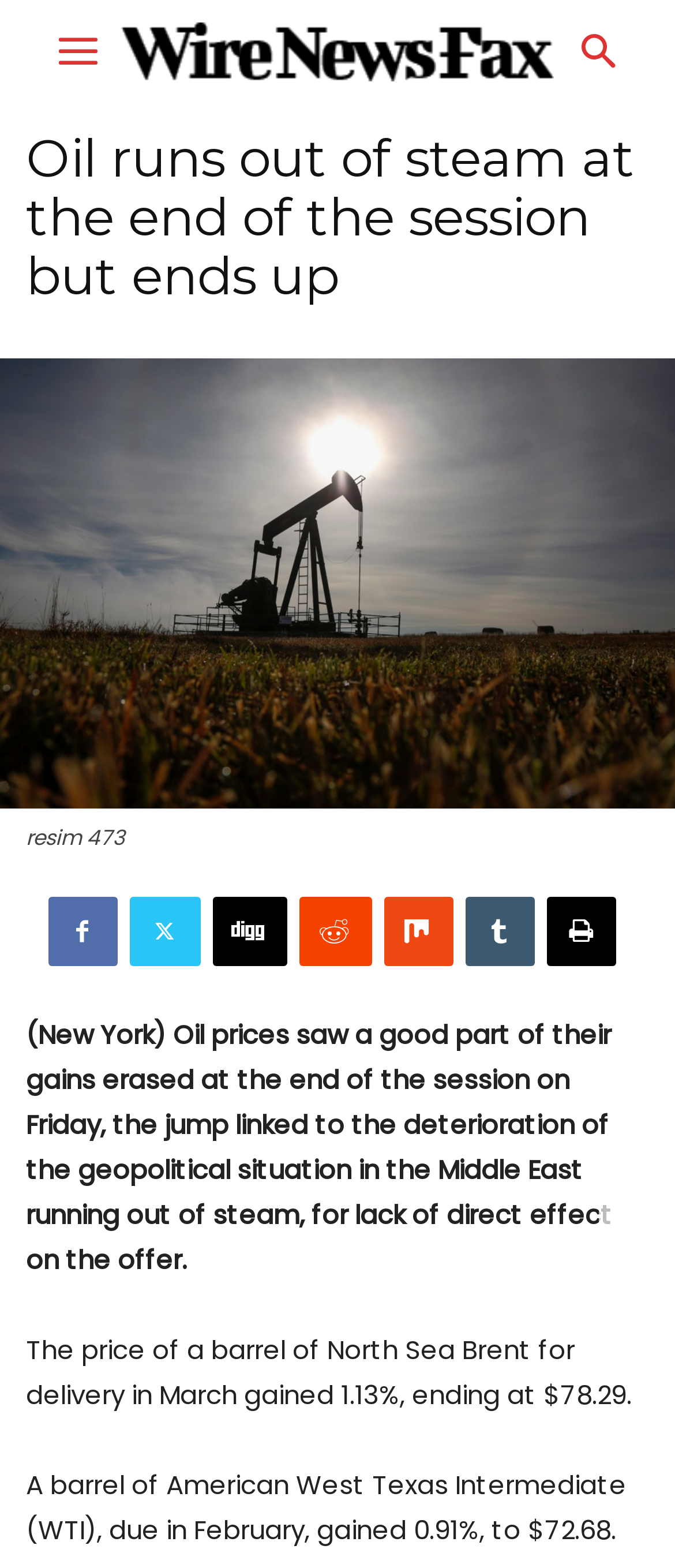Identify the bounding box coordinates of the section to be clicked to complete the task described by the following instruction: "View the image". The coordinates should be four float numbers between 0 and 1, formatted as [left, top, right, bottom].

[0.0, 0.229, 1.0, 0.516]